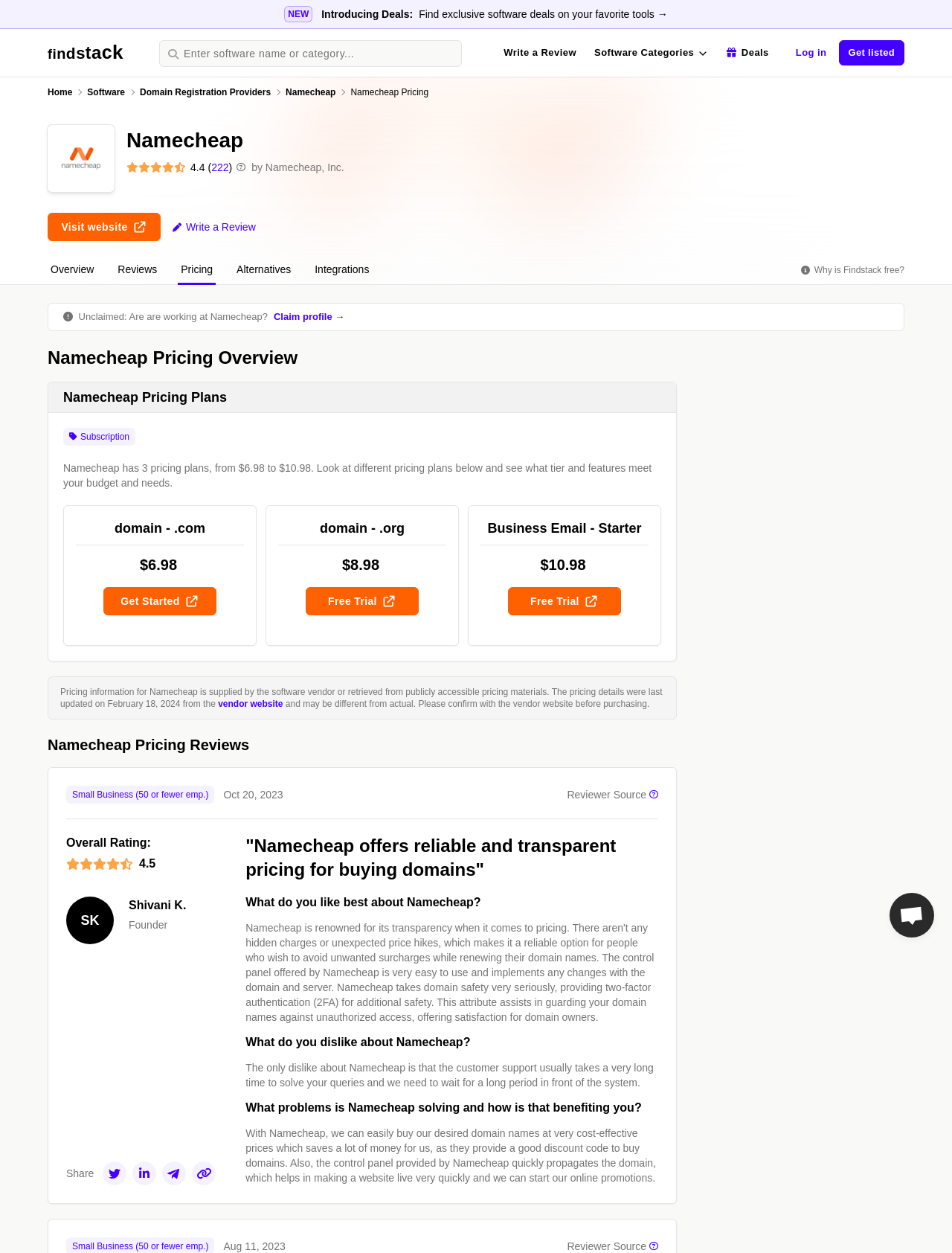How many pricing plans does Namecheap have?
Provide a detailed and well-explained answer to the question.

According to the webpage, Namecheap has 3 pricing plans, which are listed below the 'Namecheap Pricing Plans' heading. These plans are differentiated by their features and prices, ranging from $6.98 to $10.98.